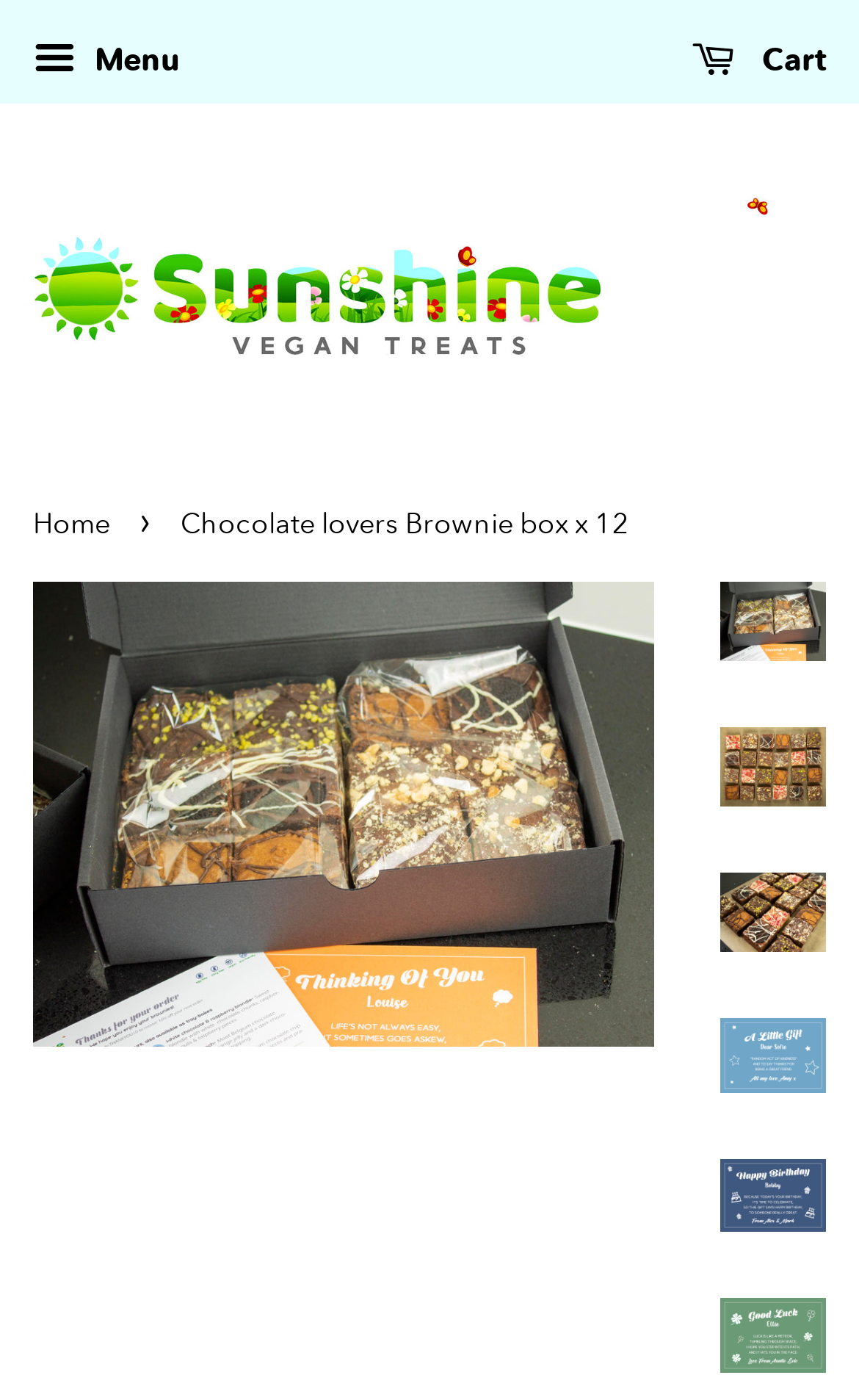Pinpoint the bounding box coordinates of the area that must be clicked to complete this instruction: "Go to 'Cart'".

[0.805, 0.019, 0.962, 0.071]